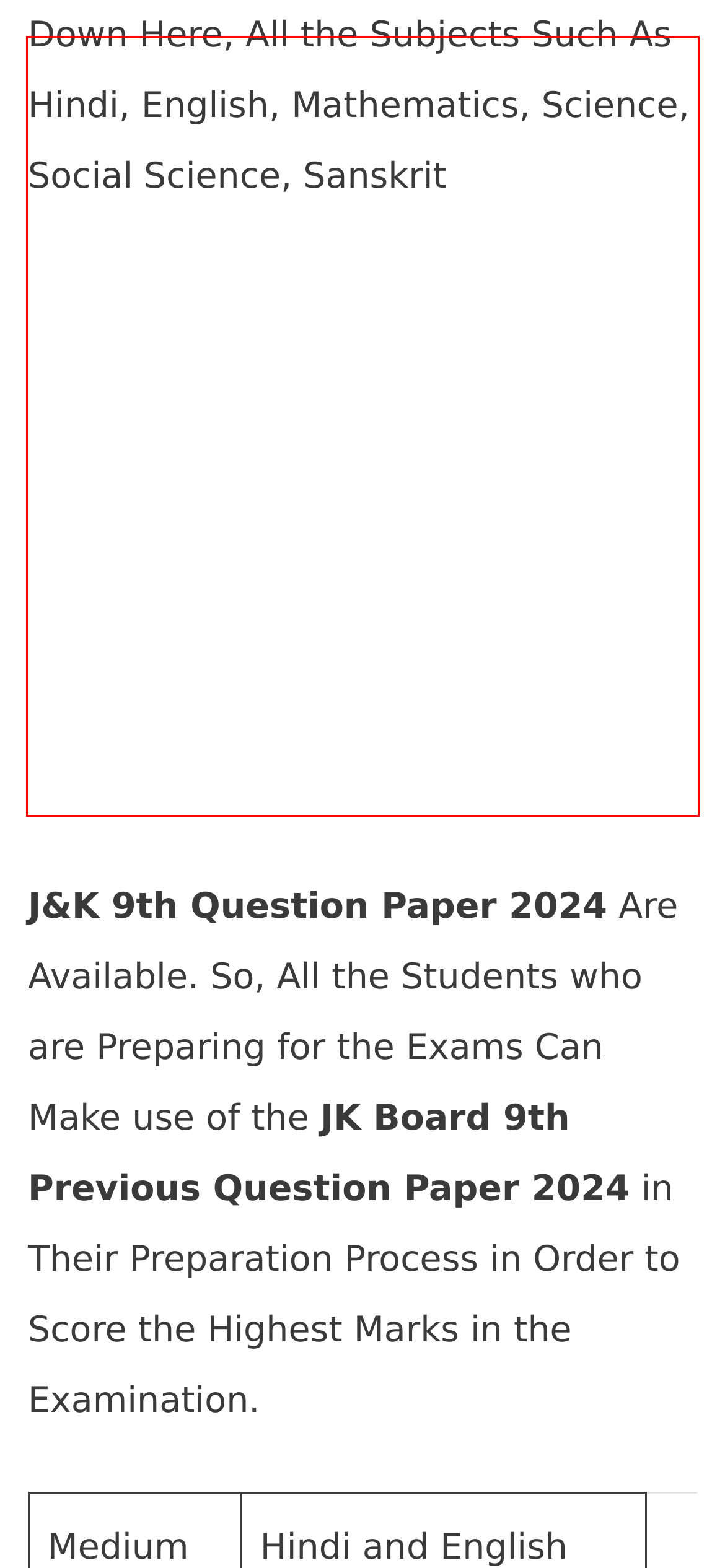You have a screenshot of a webpage, and there is a red bounding box around a UI element. Utilize OCR to extract the text within this red bounding box.

Aspirants can Download Complete JKBOSE Class 9th Previous Question Paper 2024 PDF’s From the Links Which are Attached Below. Also, Aspirants can Prepare all the JKBOSE 9th Class Model Question Paper 2024 in Order to Score the Highest Marks in the Examination. Down Here, All the Subjects Such As Hindi, English, Mathematics, Science, Social Science, Sanskrit